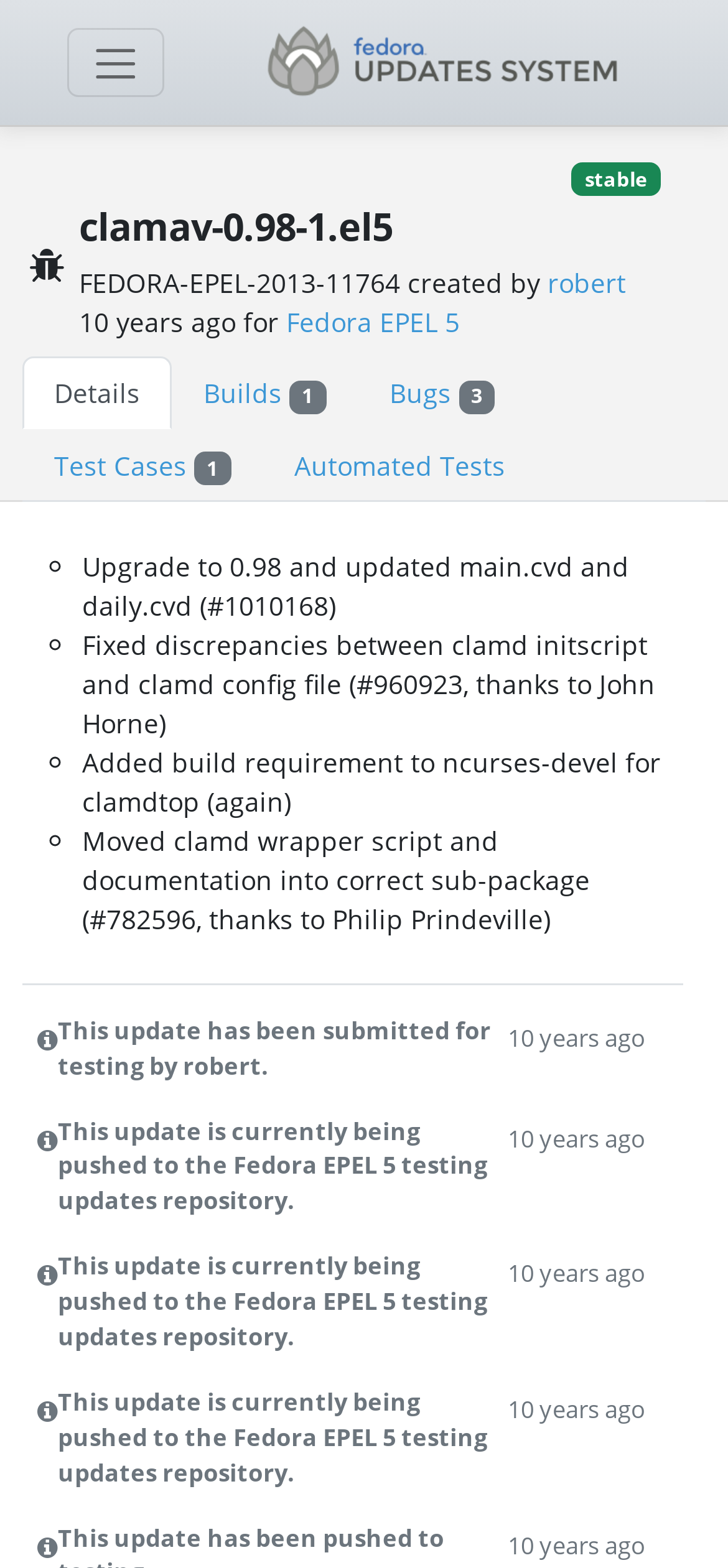Please determine the bounding box coordinates of the section I need to click to accomplish this instruction: "Switch to Builds tab".

[0.236, 0.228, 0.491, 0.274]